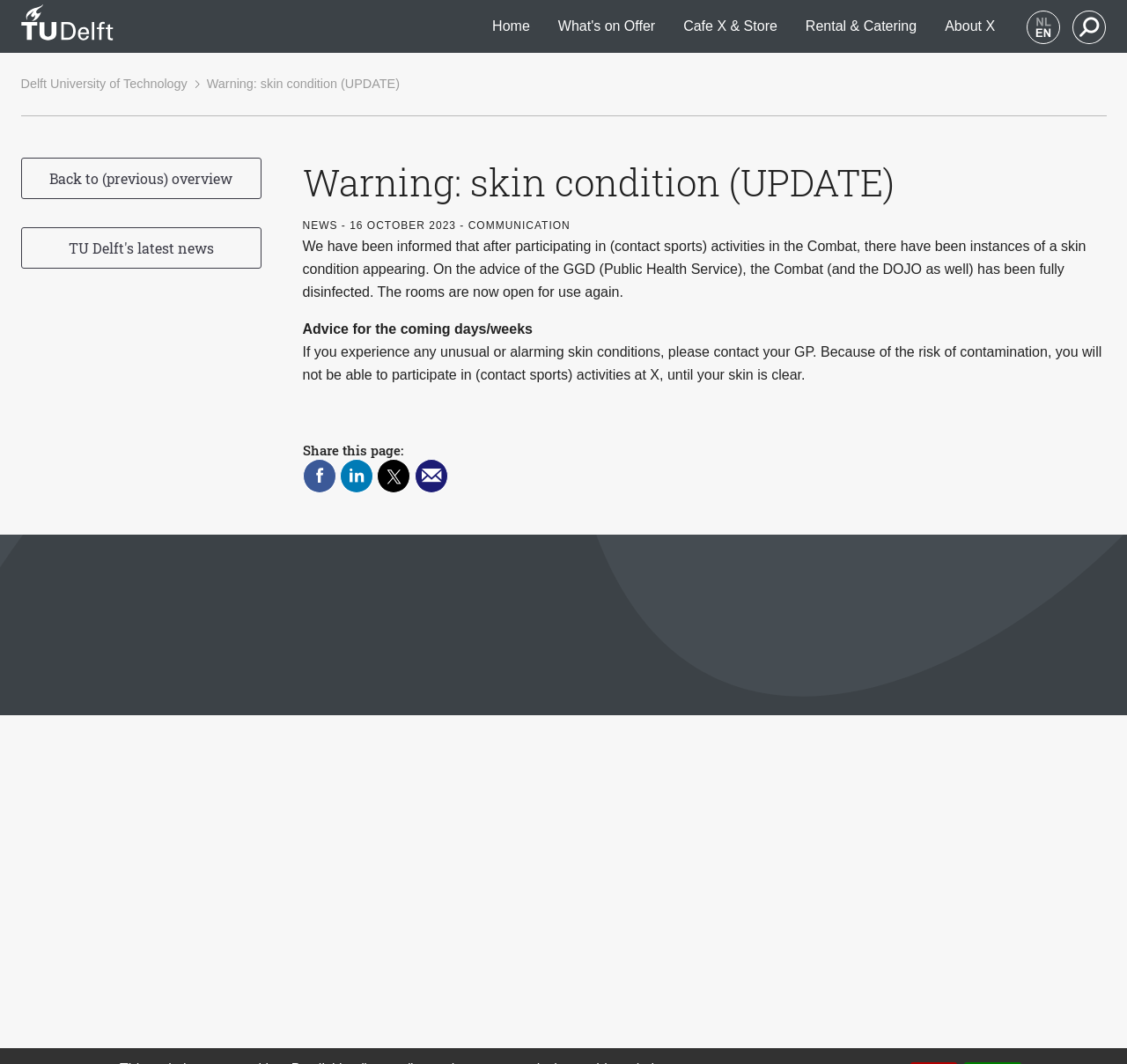Identify the bounding box coordinates of the clickable section necessary to follow the following instruction: "read latest news". The coordinates should be presented as four float numbers from 0 to 1, i.e., [left, top, right, bottom].

[0.018, 0.214, 0.232, 0.252]